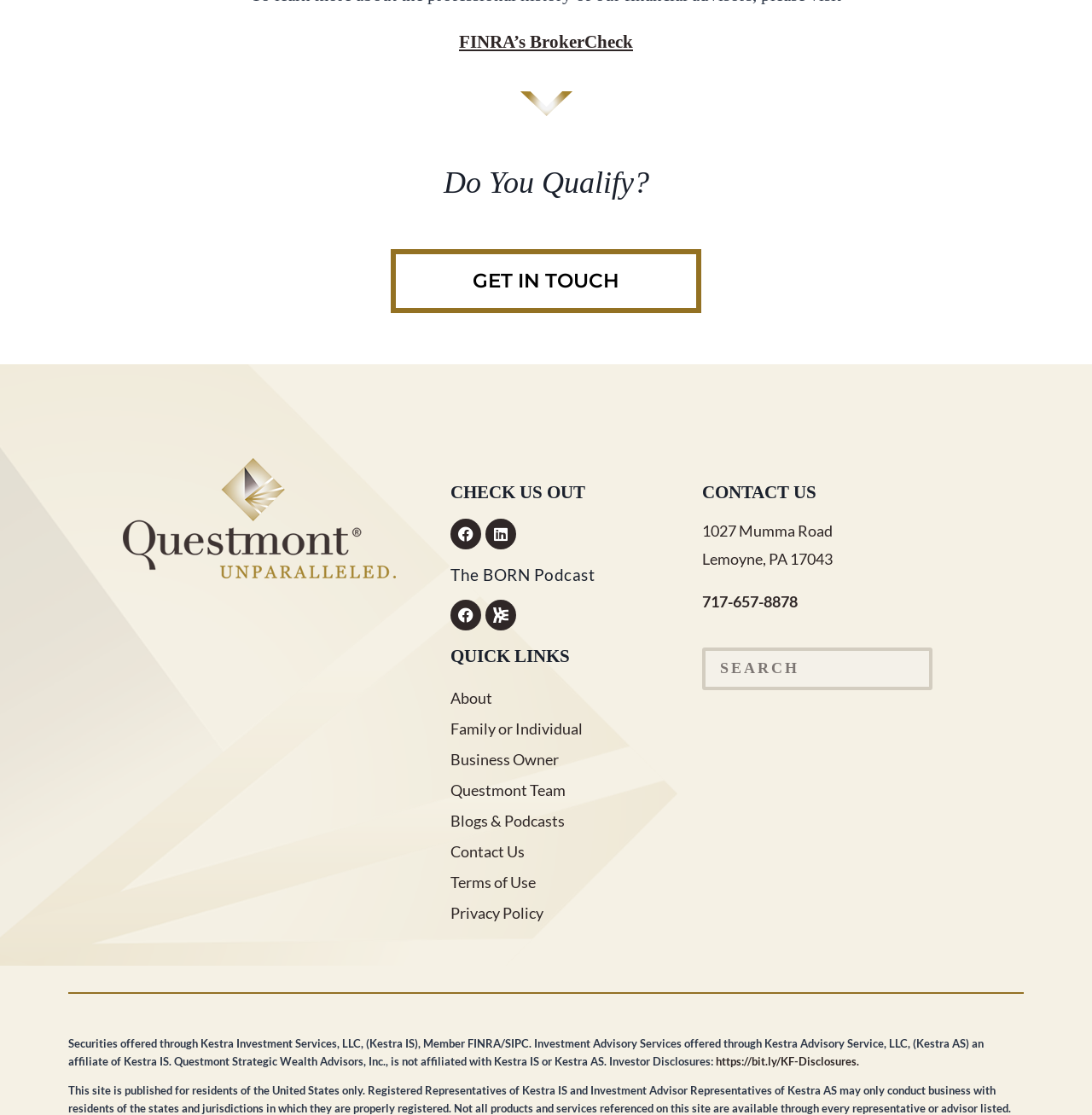How many social media links are present on the webpage?
Refer to the image and provide a one-word or short phrase answer.

2